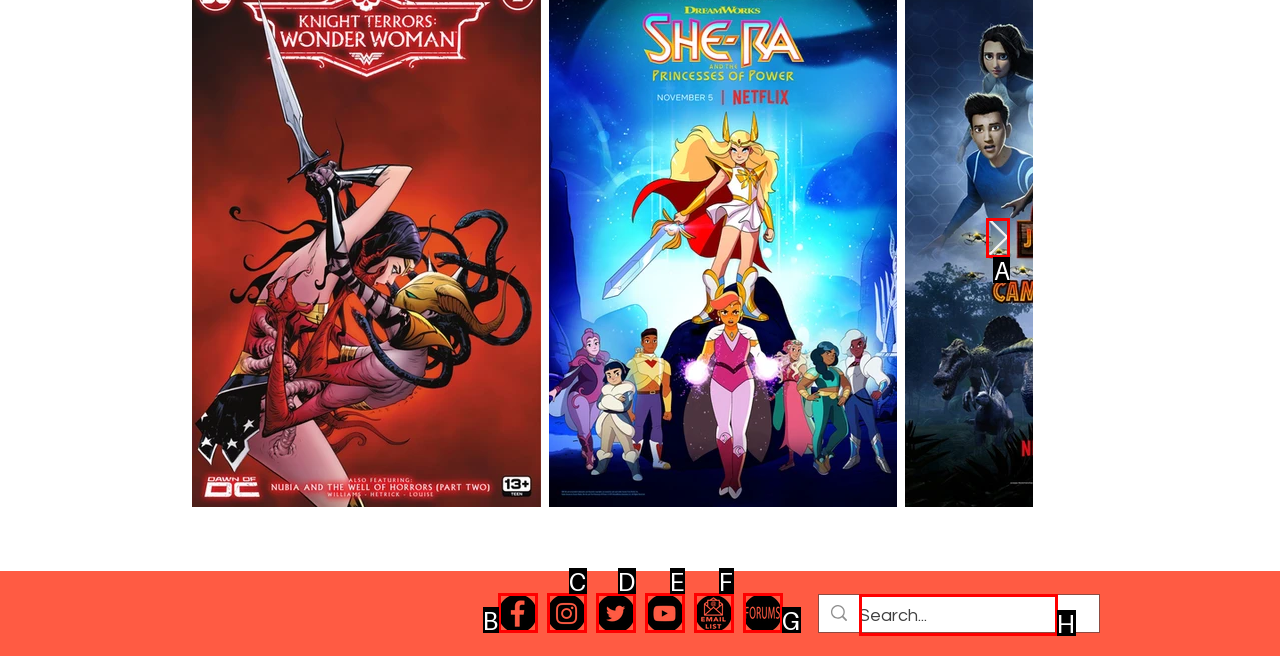Choose the UI element to click on to achieve this task: Contact JC's Heating and Air. Reply with the letter representing the selected element.

None